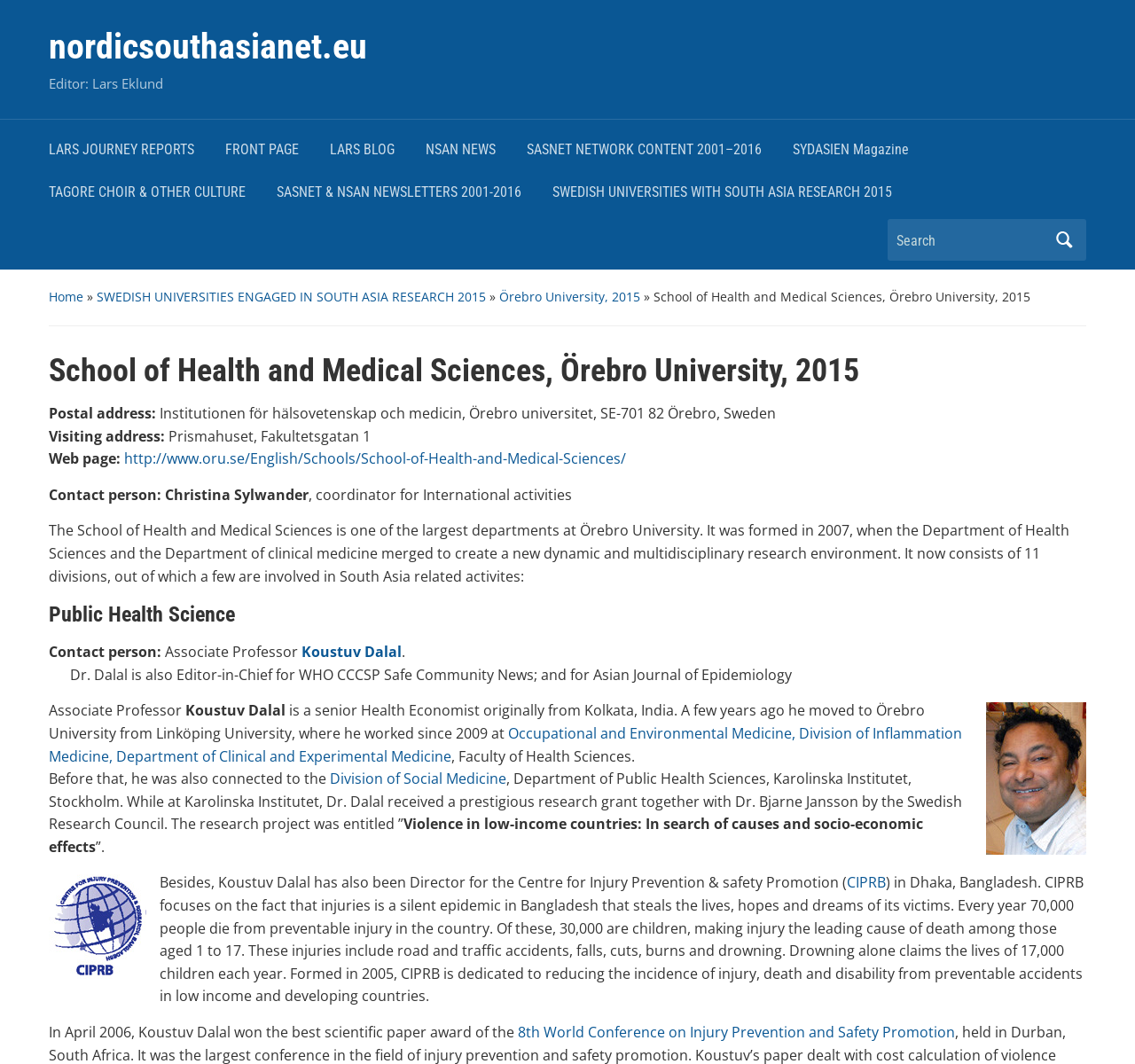Provide the bounding box coordinates for the UI element described in this sentence: "Home". The coordinates should be four float values between 0 and 1, i.e., [left, top, right, bottom].

[0.043, 0.271, 0.073, 0.287]